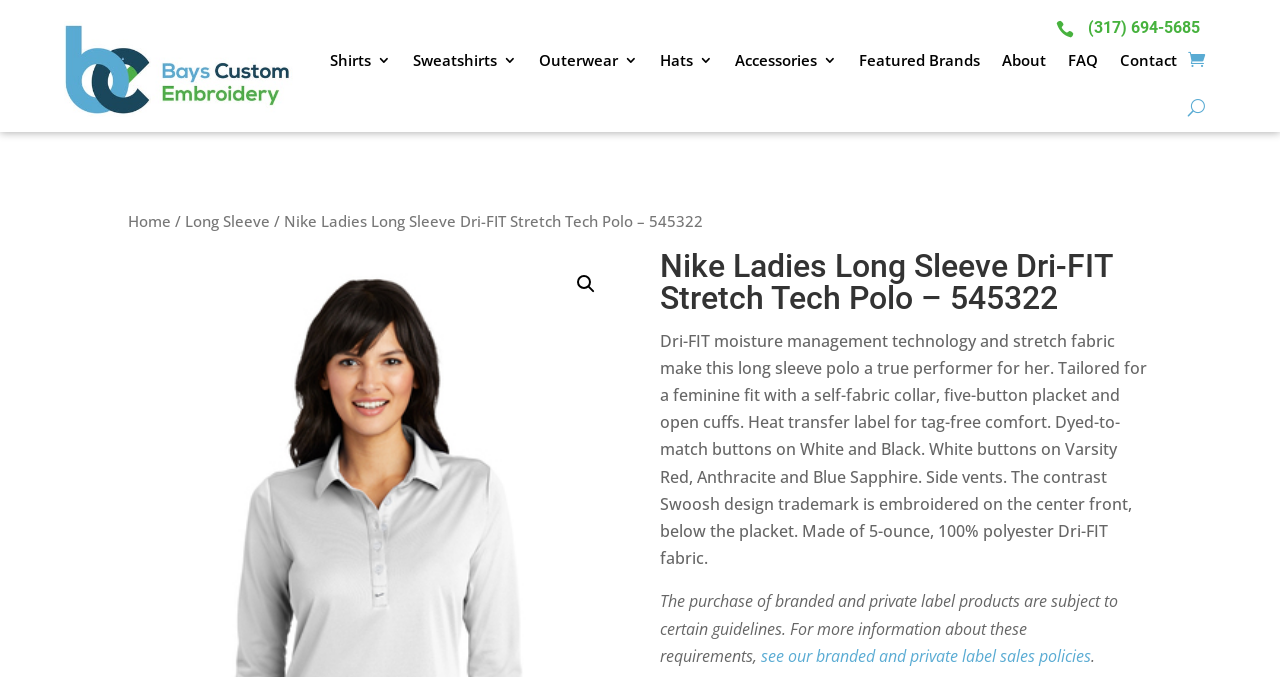What is the location of the Swoosh design trademark?
Please interpret the details in the image and answer the question thoroughly.

The product description states that the 'contrast Swoosh design trademark is embroidered on the center front, below the placket', which indicates that the location of the Swoosh design trademark is on the center front of the polo shirt.